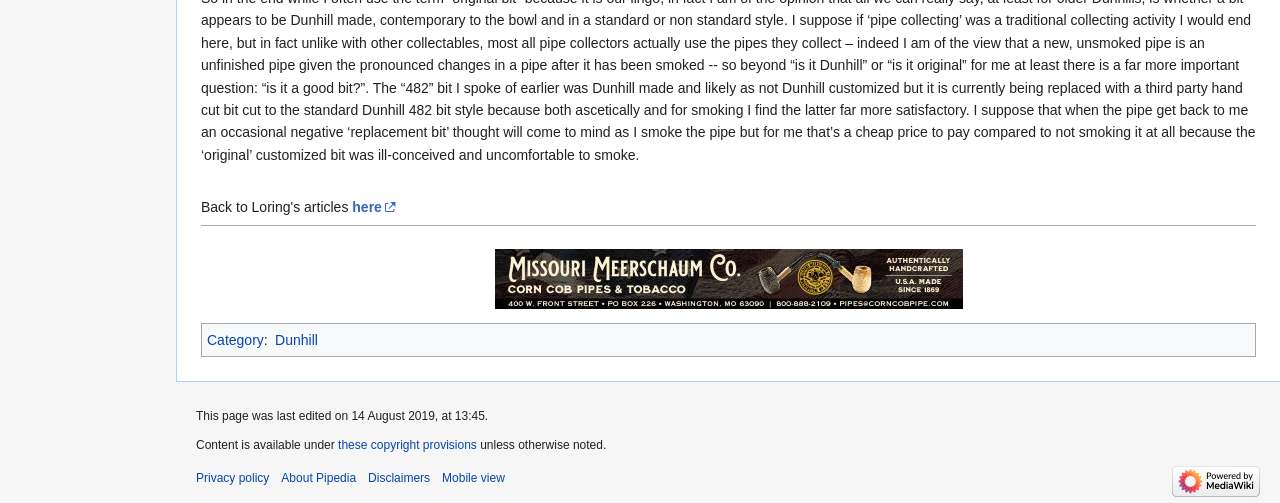Show the bounding box coordinates for the HTML element described as: "Mobile view".

[0.345, 0.936, 0.394, 0.964]